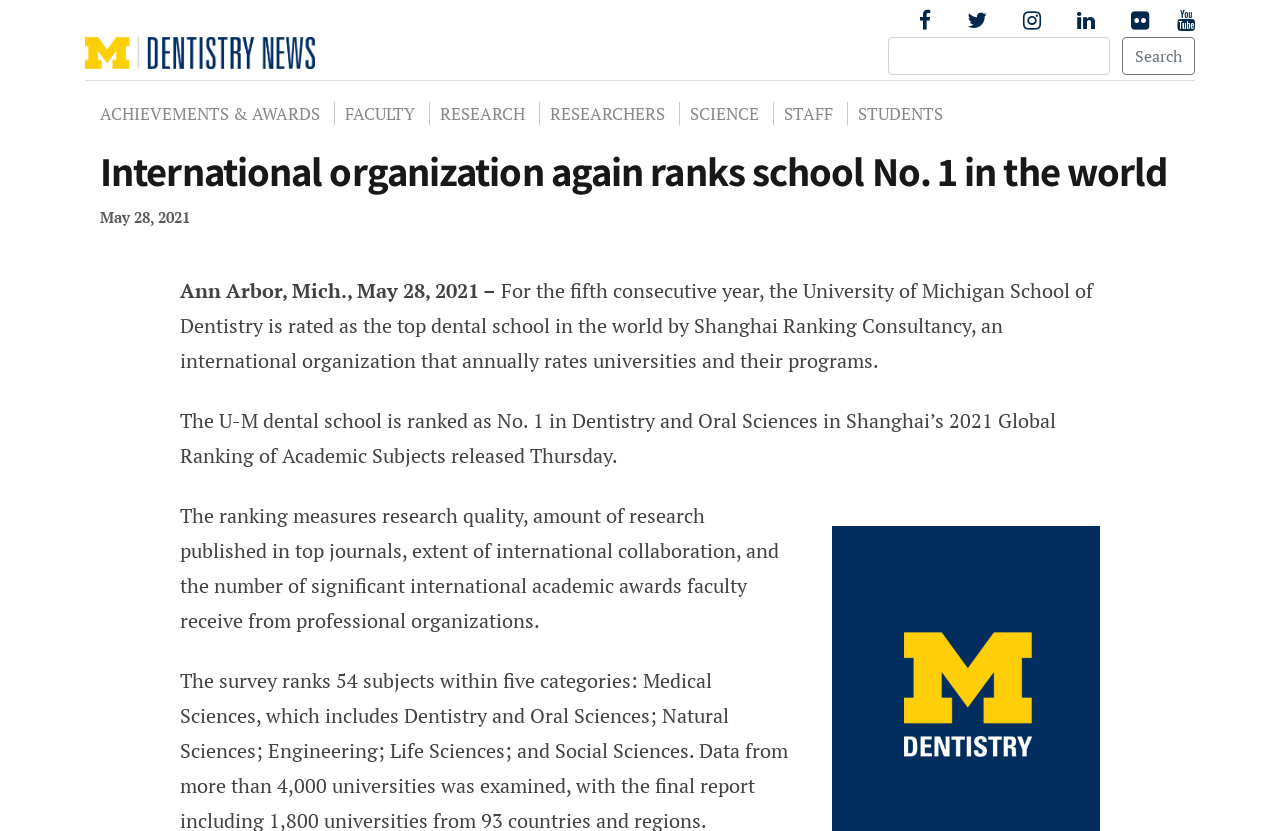Find the bounding box coordinates of the clickable area required to complete the following action: "View ACHIEVEMENTS & AWARDS".

[0.078, 0.123, 0.258, 0.15]